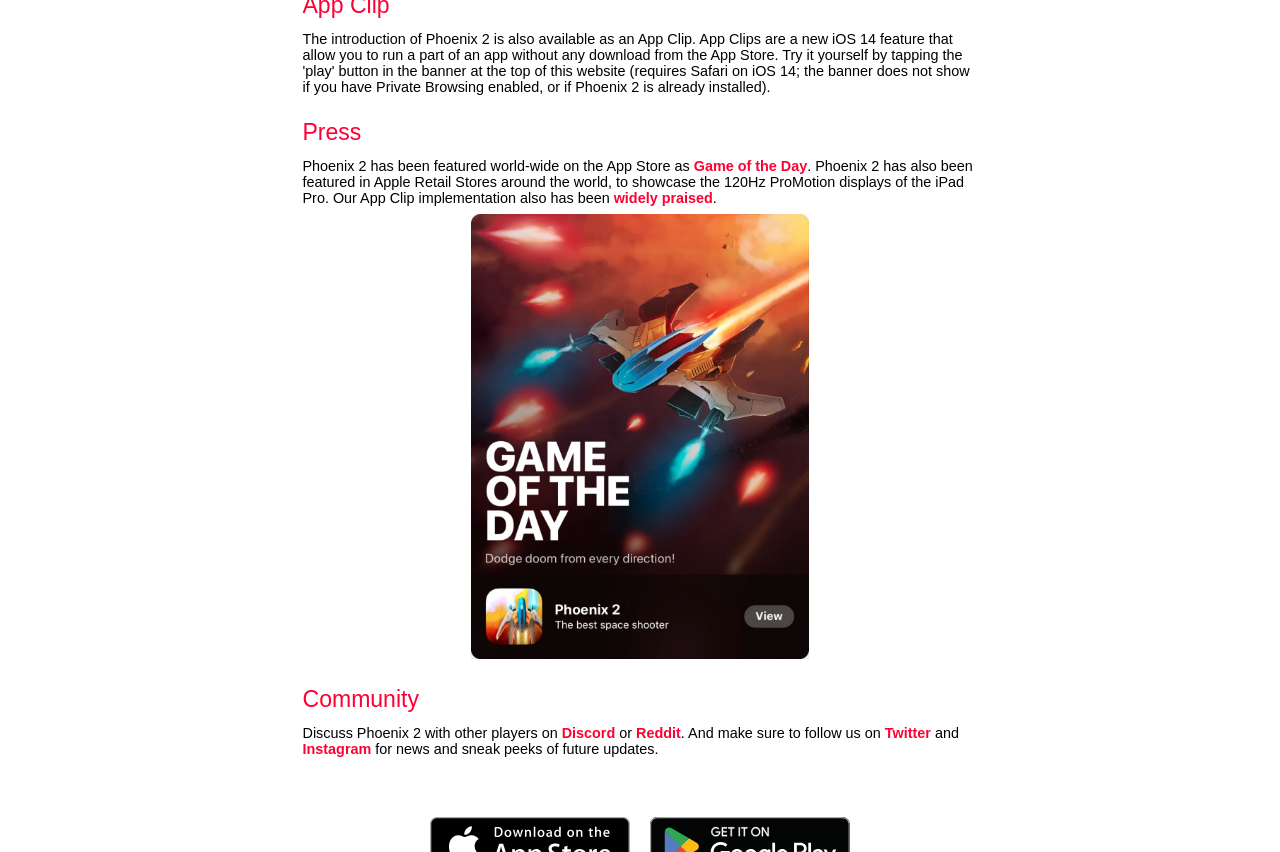Where can users discuss Phoenix 2 with other players?
Based on the image, answer the question with as much detail as possible.

The text 'Discuss Phoenix 2 with other players on Discord or Reddit.' indicates that users can discuss Phoenix 2 with other players on Discord and Reddit.